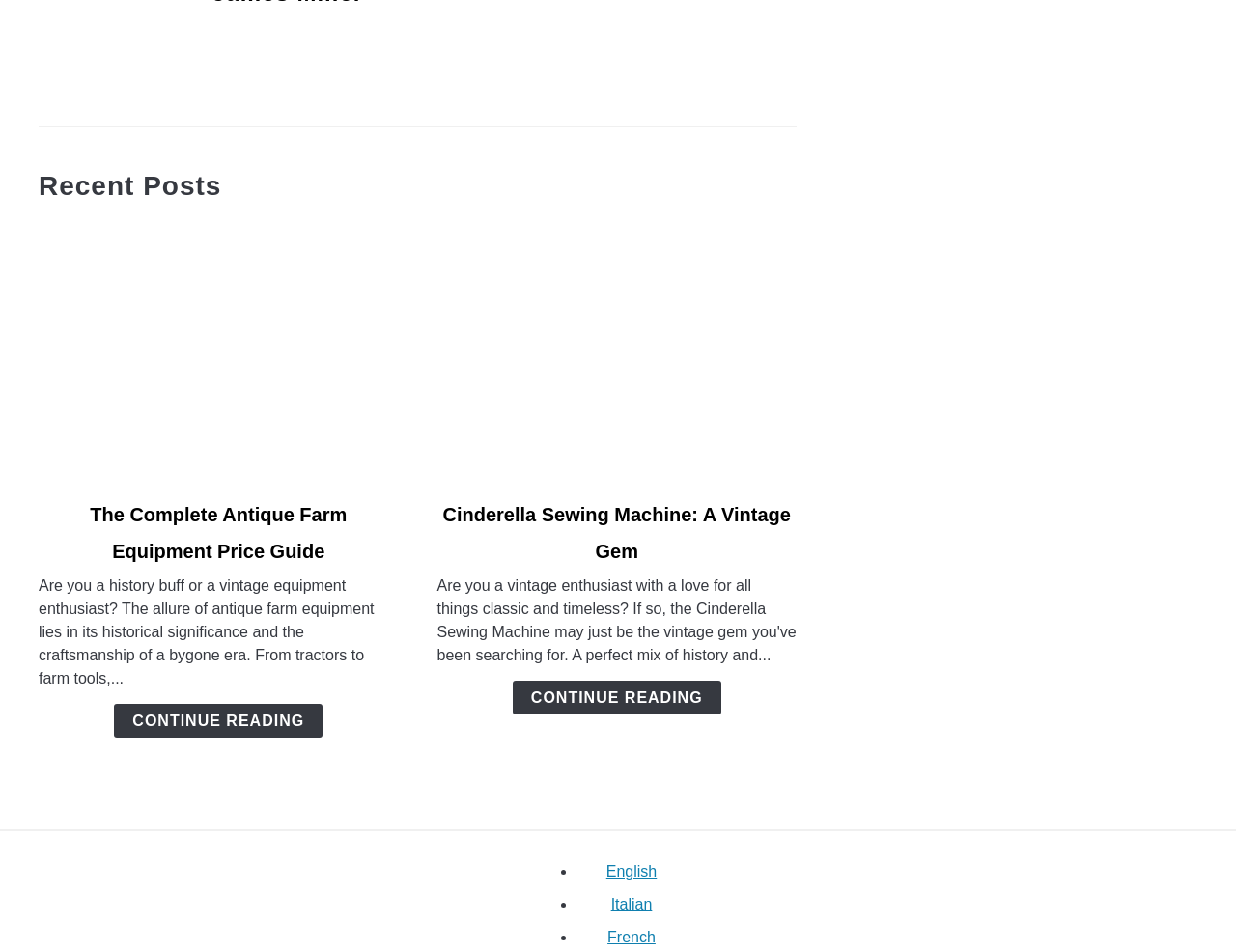Please identify the bounding box coordinates of where to click in order to follow the instruction: "Learn about the Cinderella sewing machine".

[0.358, 0.53, 0.64, 0.591]